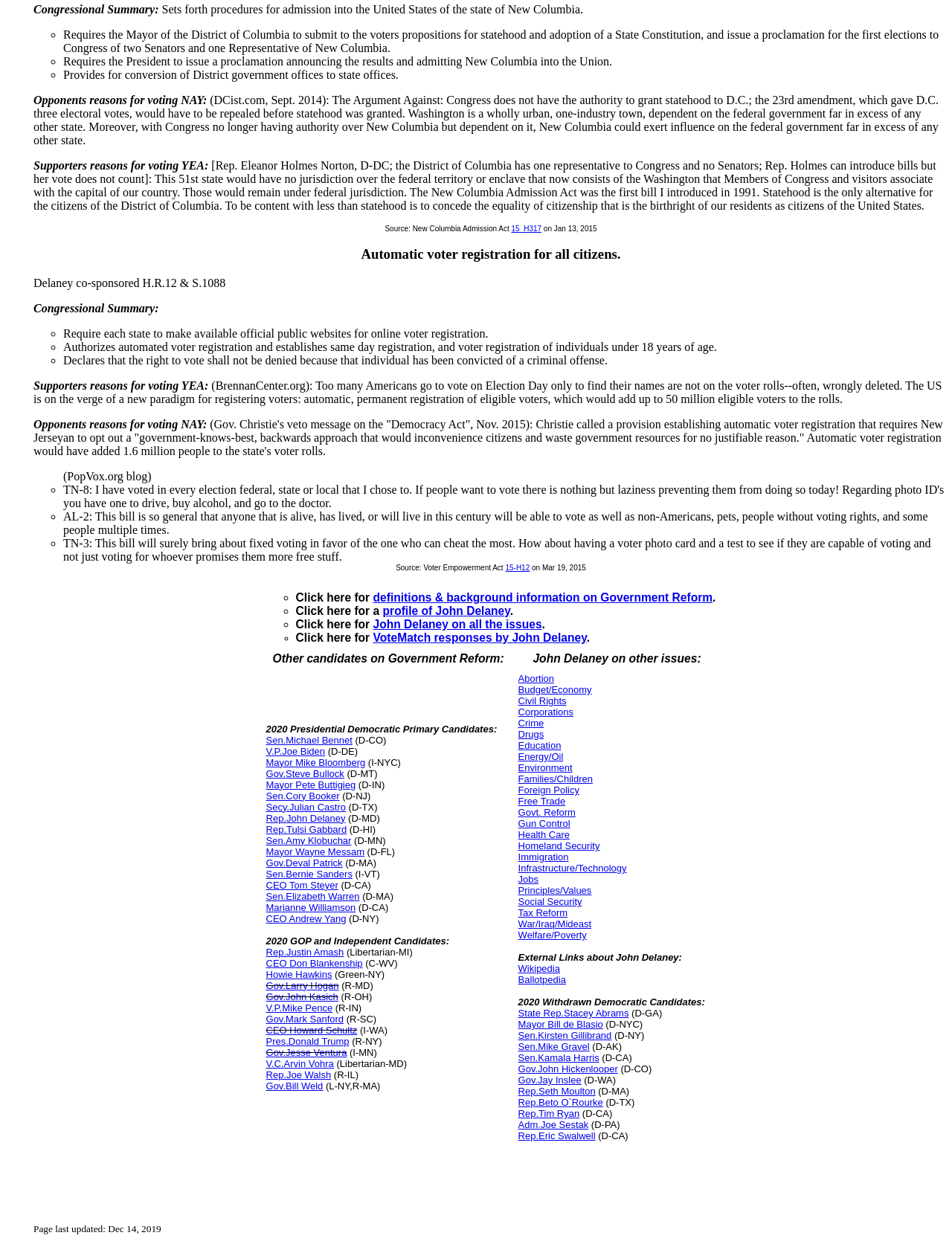Determine the bounding box coordinates of the clickable element necessary to fulfill the instruction: "Learn about other candidates on Government Reform". Provide the coordinates as four float numbers within the 0 to 1 range, i.e., [left, top, right, bottom].

[0.279, 0.523, 0.536, 0.534]